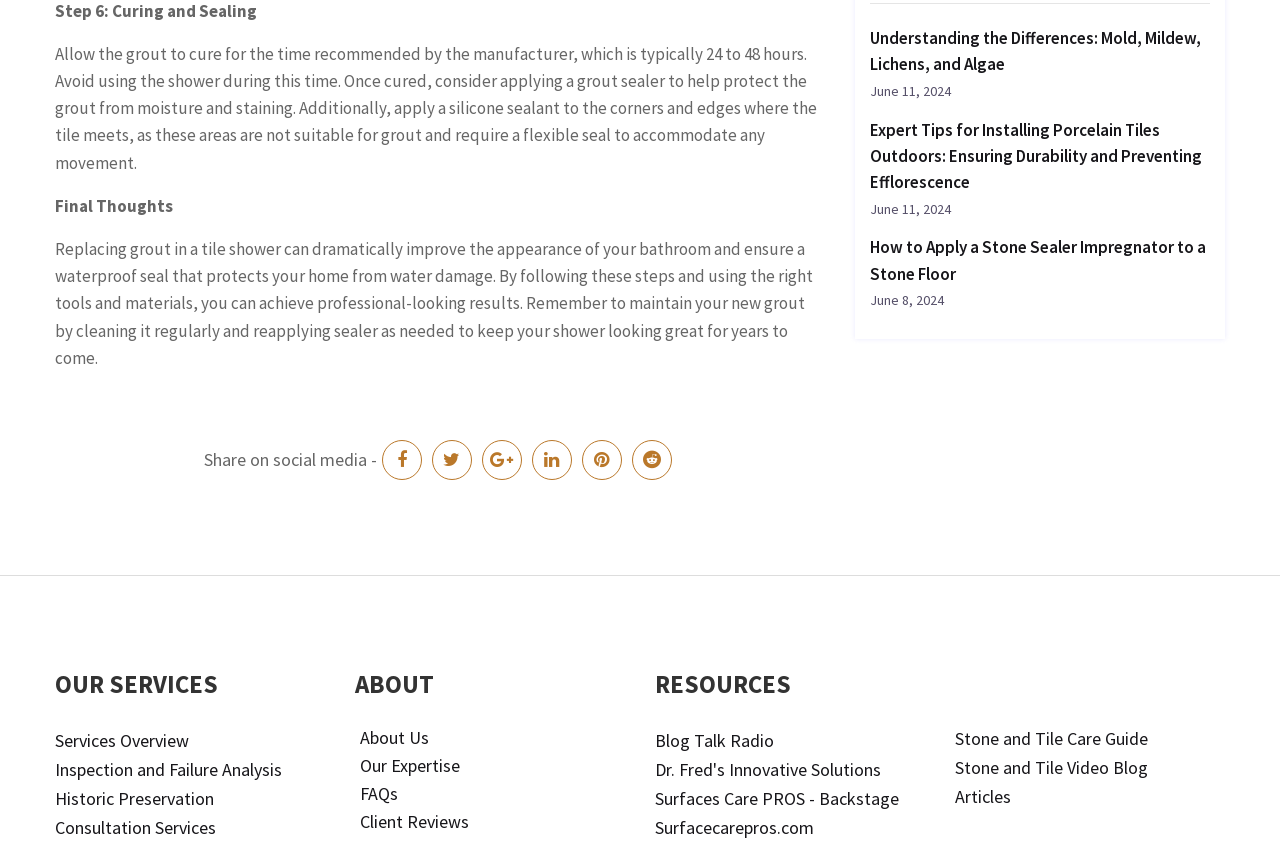Ascertain the bounding box coordinates for the UI element detailed here: "Historic Preservation". The coordinates should be provided as [left, top, right, bottom] with each value being a float between 0 and 1.

[0.043, 0.931, 0.167, 0.958]